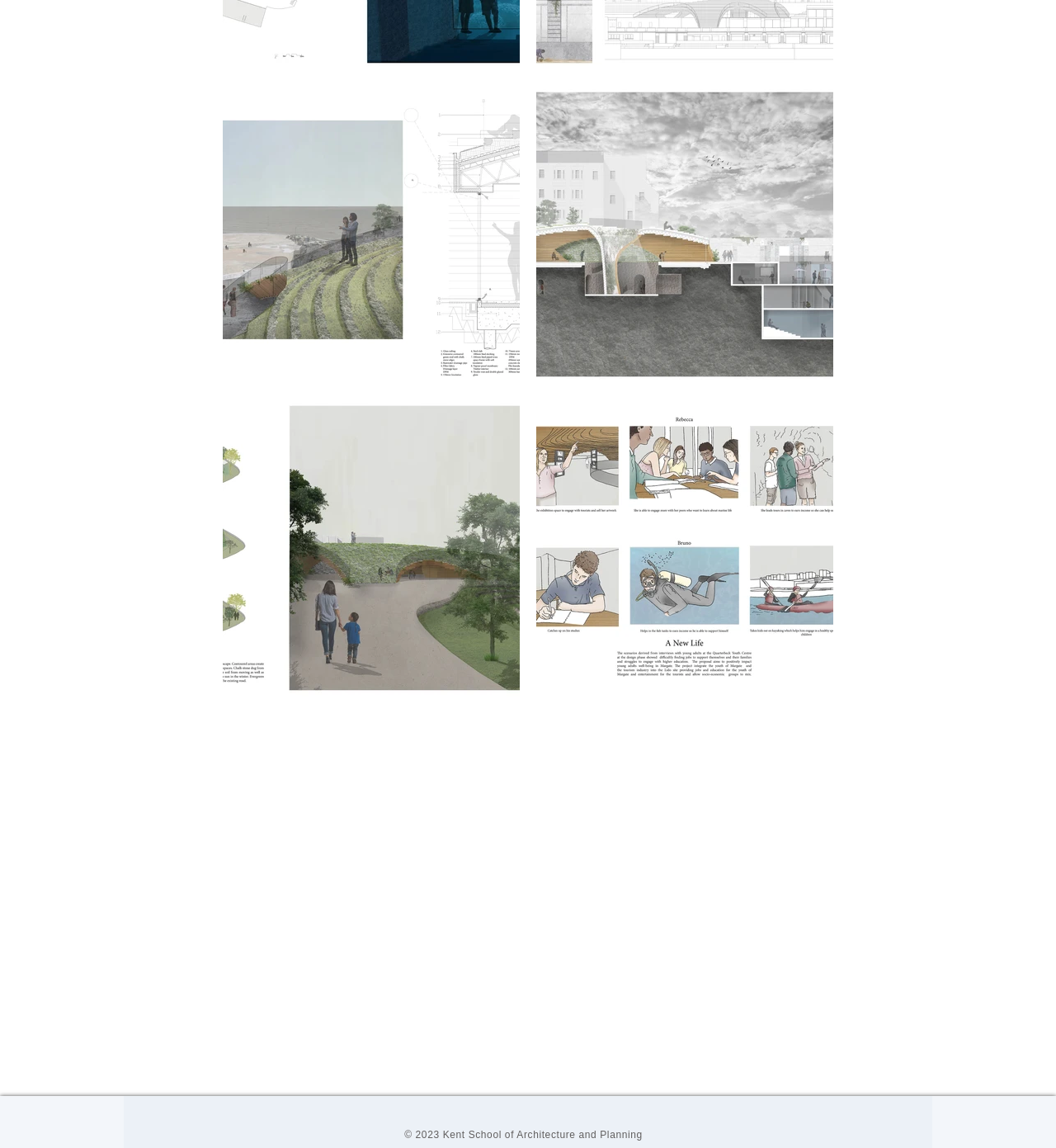What is the position of the Facebook icon in the social bar?
Please craft a detailed and exhaustive response to the question.

I looked at the list of links in the social bar and found that the Facebook icon is the first link, with a bounding box coordinate of [0.438, 0.961, 0.455, 0.977].